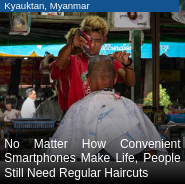Explain the image thoroughly, mentioning every notable detail.

In this vibrant scene from Kyauktan, Myanmar, a barber artfully attends to a customer, showcasing the traditional barbershop atmosphere. The barber, featuring bleached hair and a focused expression, skillfully wields his tools, demonstrating an intimate knowledge of his craft. The backdrop hints at a bustling market environment, emphasizing the cultural significance of barbershops in daily life. The accompanying text reflects the enduring need for personal grooming, stating, "No Matter How Convenient Smartphones Make Life, People Still Need Regular Haircuts." This image encapsulates the blend of modernity and tradition, highlighting how essential barbershops remain in society, even amidst technological advancements.